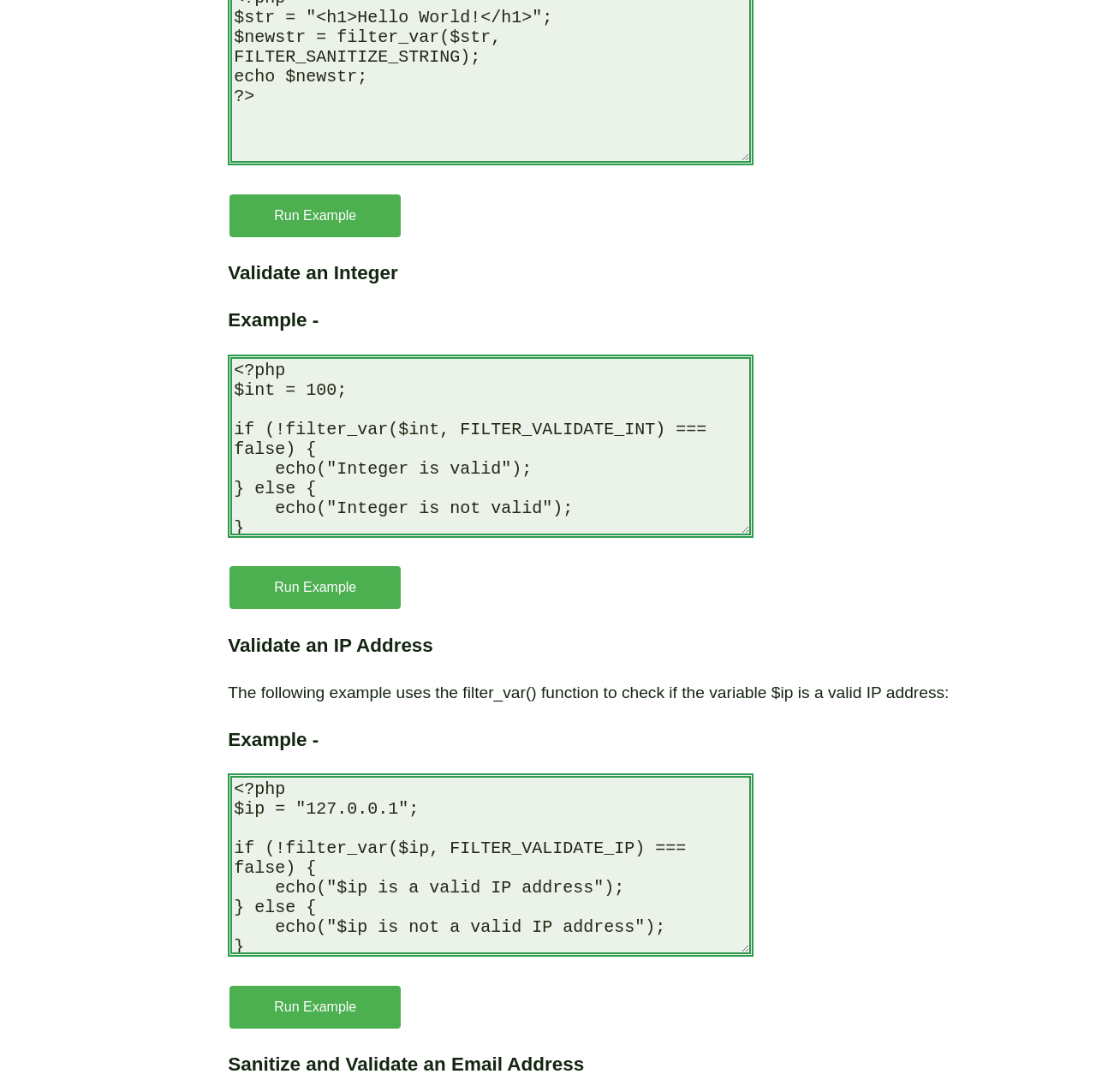Refer to the screenshot and answer the following question in detail:
What is the purpose of the filter_var function?

The filter_var function is used to validate and sanitize user input, as shown in the examples on the webpage, such as validating an integer, an IP address, and an email address.